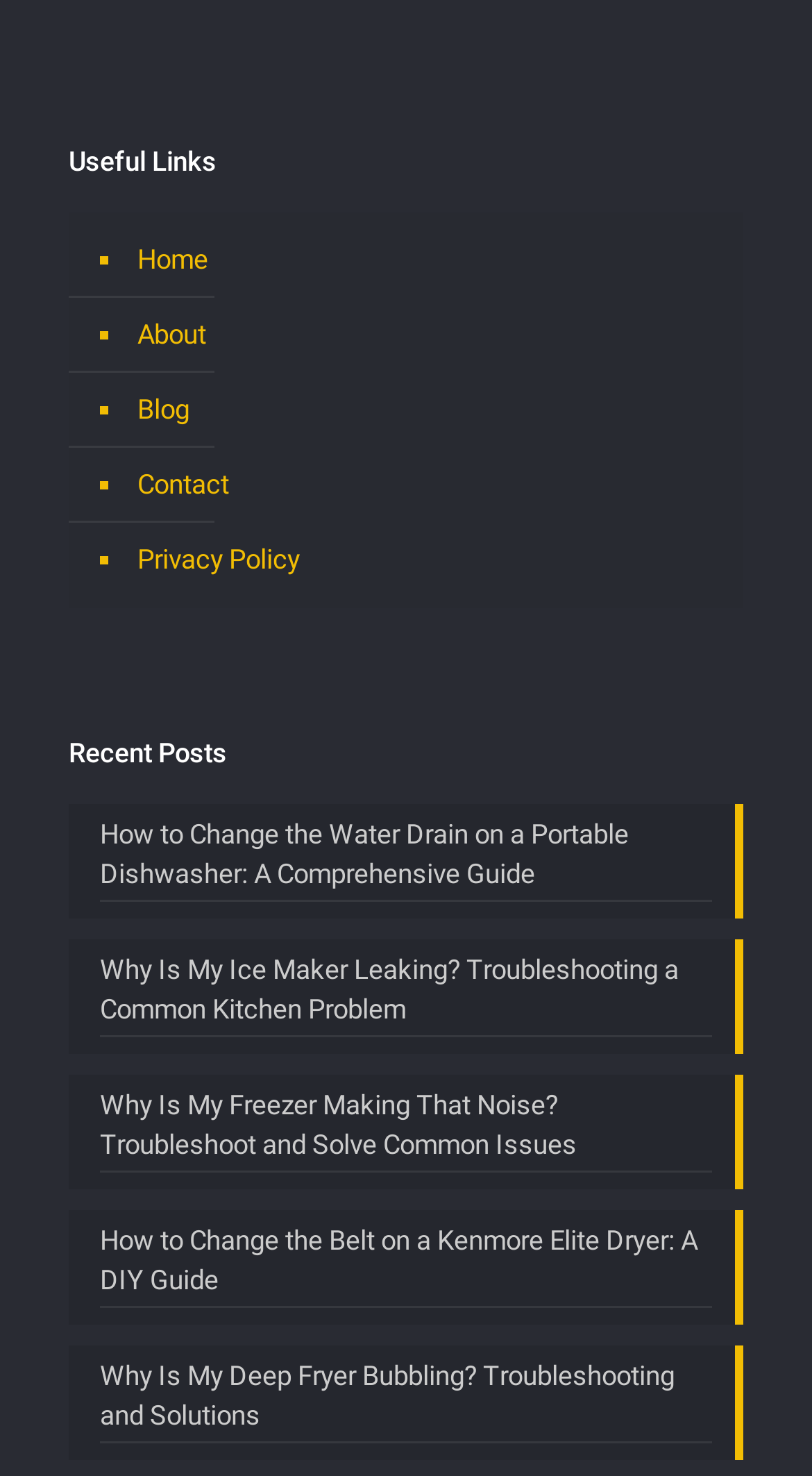Examine the screenshot and answer the question in as much detail as possible: How many links are under 'Useful Links'?

I counted the number of links under the 'Useful Links' heading, which are 'Home', 'About', 'Blog', 'Contact', and 'Privacy Policy'.